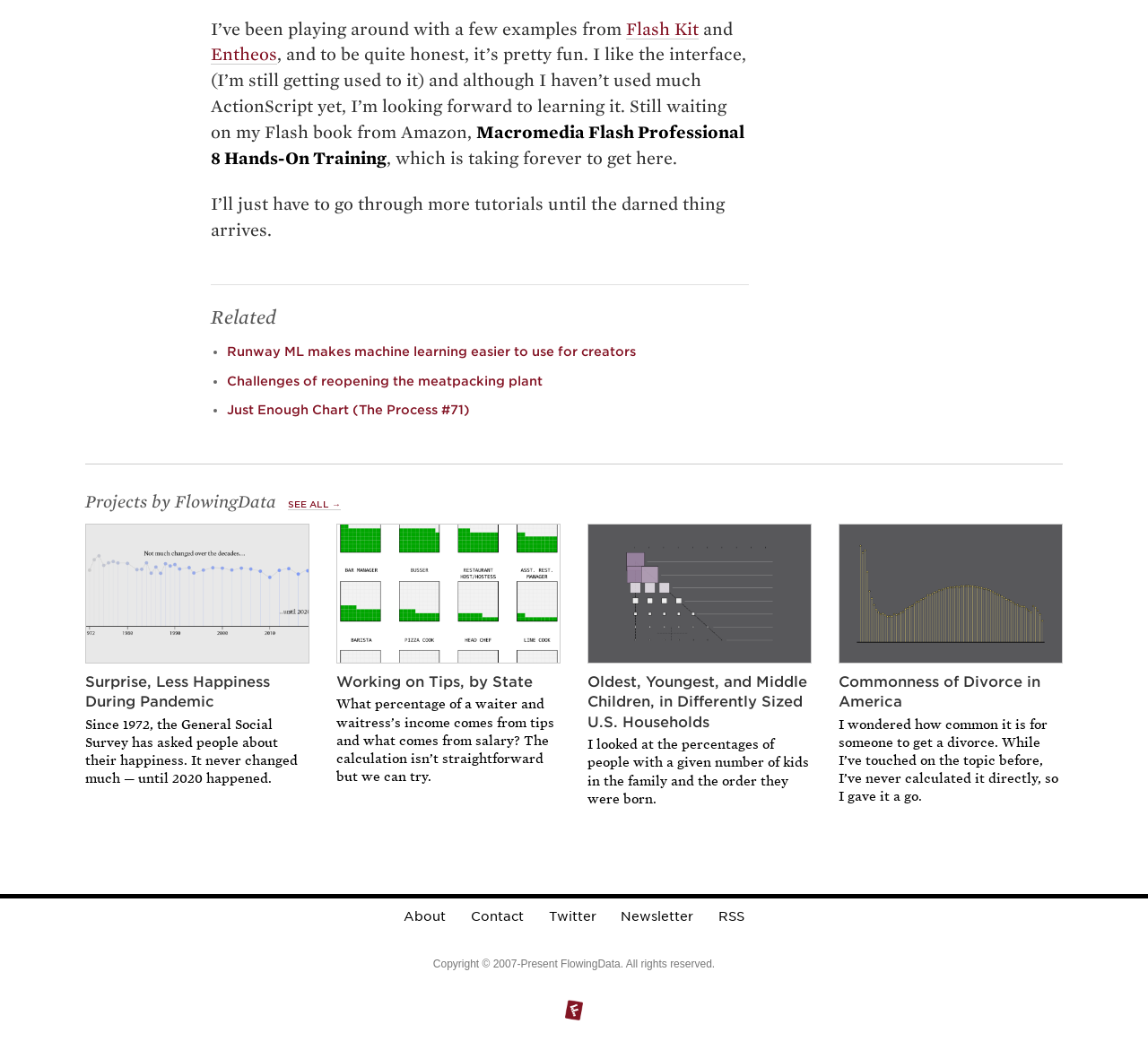Find the bounding box coordinates of the UI element according to this description: "Lifestyle".

None